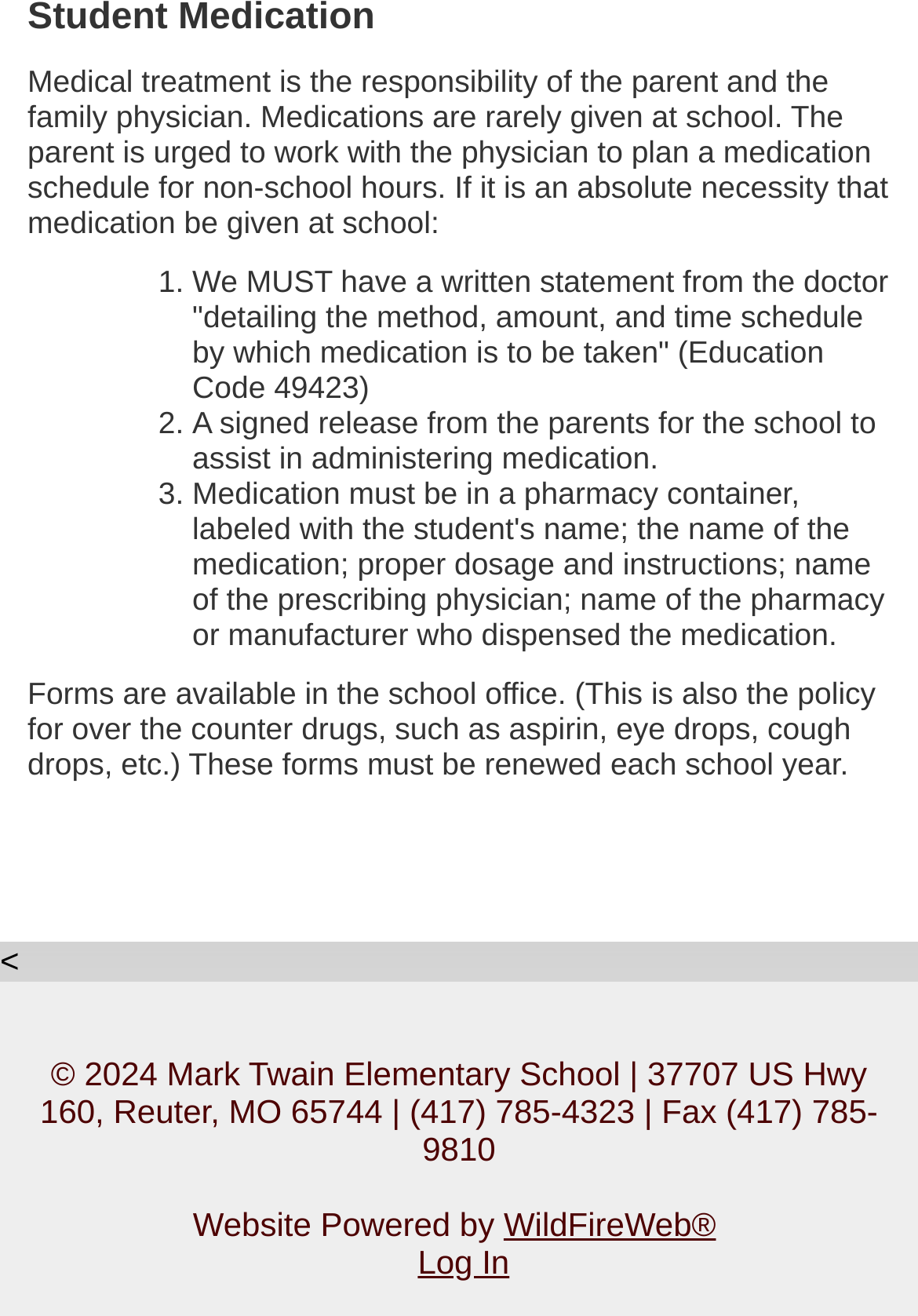Please predict the bounding box coordinates (top-left x, top-left y, bottom-right x, bottom-right y) for the UI element in the screenshot that fits the description: Log In

[0.455, 0.944, 0.555, 0.973]